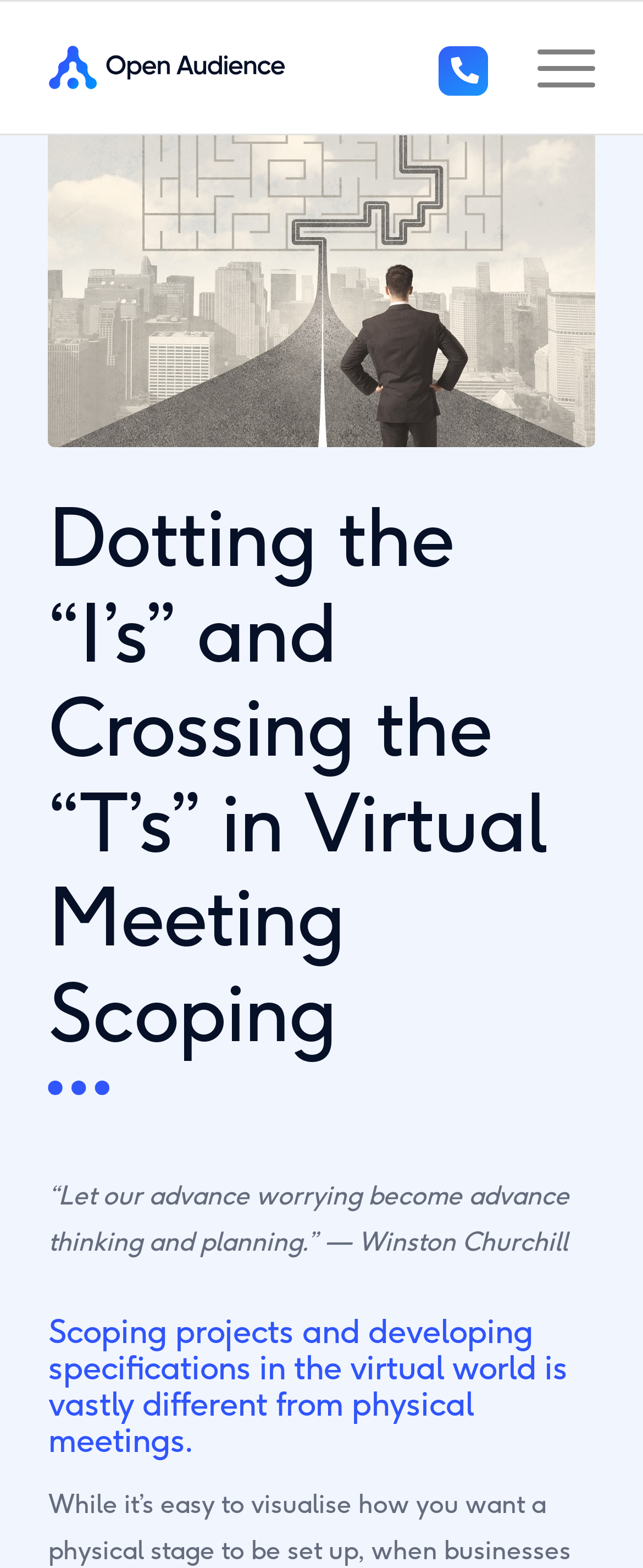What is the topic of the blog post?
Look at the image and answer with only one word or phrase.

Virtual Meeting Scoping